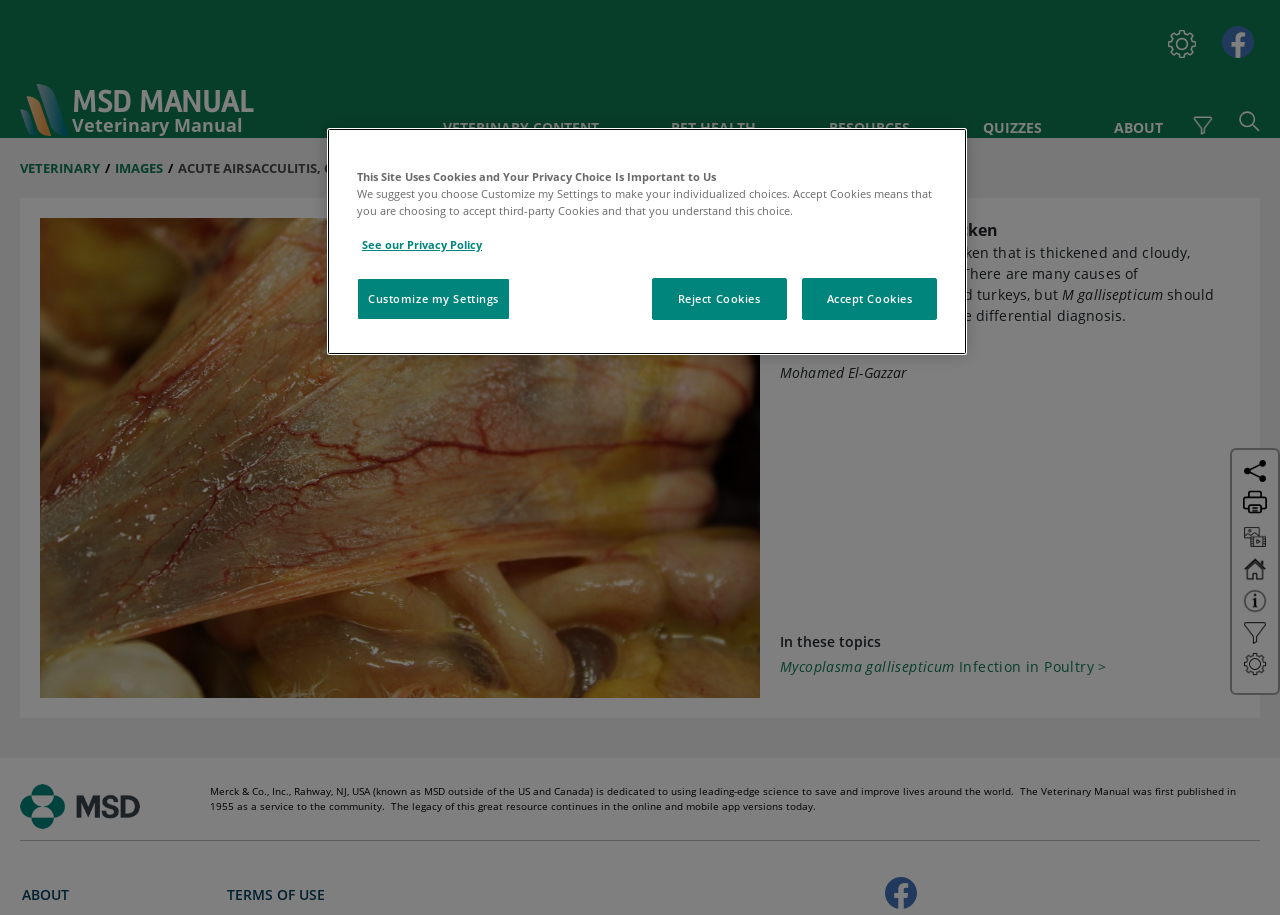What is the purpose of the Veterinary Manual?
Using the information from the image, answer the question thoroughly.

The webpage has a section at the bottom that describes the purpose of the Veterinary Manual. The text states 'Merck & Co., Inc., Rahway, NJ, USA (known as MSD outside of the US and Canada) is dedicated to using leading-edge science to save and improve lives around the world.' This indicates that the purpose of the Veterinary Manual is to save and improve lives.